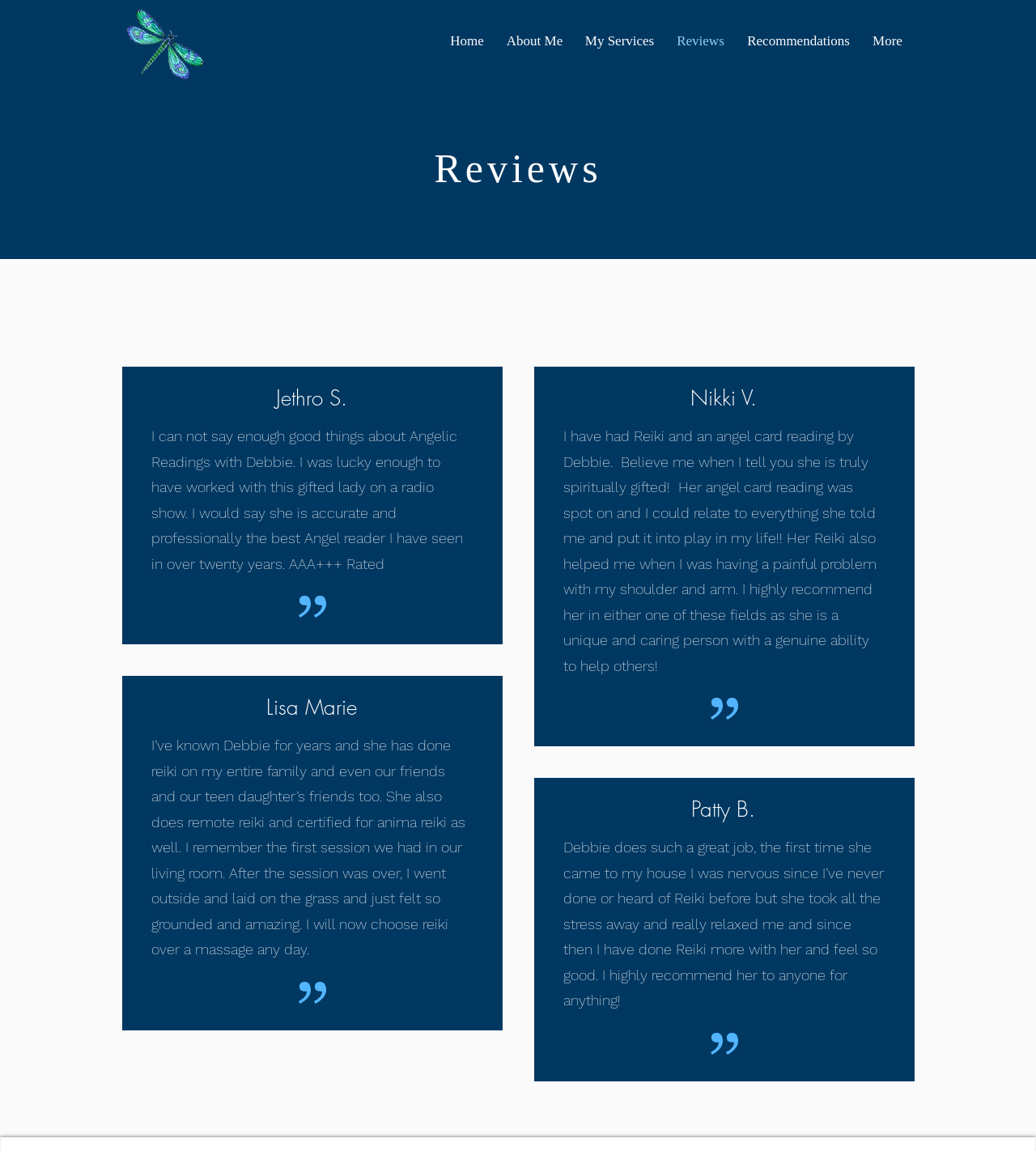Create a detailed summary of all the visual and textual information on the webpage.

This webpage is dedicated to showcasing real reviews from customers about the unique services offered by Angelic and Universal Energies. At the top of the page, there is a navigation menu with links to different sections of the website, including "Home", "About Me", "My Services", "Reviews", "Recommendations", and "More". To the right of the navigation menu, there is a "Log In" button accompanied by a small image.

The main content of the page is divided into sections, each featuring a customer review. There are four reviews in total, each with a heading displaying the customer's name, including Jethro S., Lisa Marie, Nikki V., and Patty B. The reviews are arranged vertically, with Jethro S.'s review at the top, followed by Lisa Marie's, Nikki V.'s, and finally Patty B.'s.

Each review is a paragraph of text that describes the customer's positive experience with Angelic and Universal Energies. The reviews are quite detailed, with customers sharing their personal experiences and praising the services they received.

At the very top of the page, above the navigation menu, there is a small image of a dragonfly.